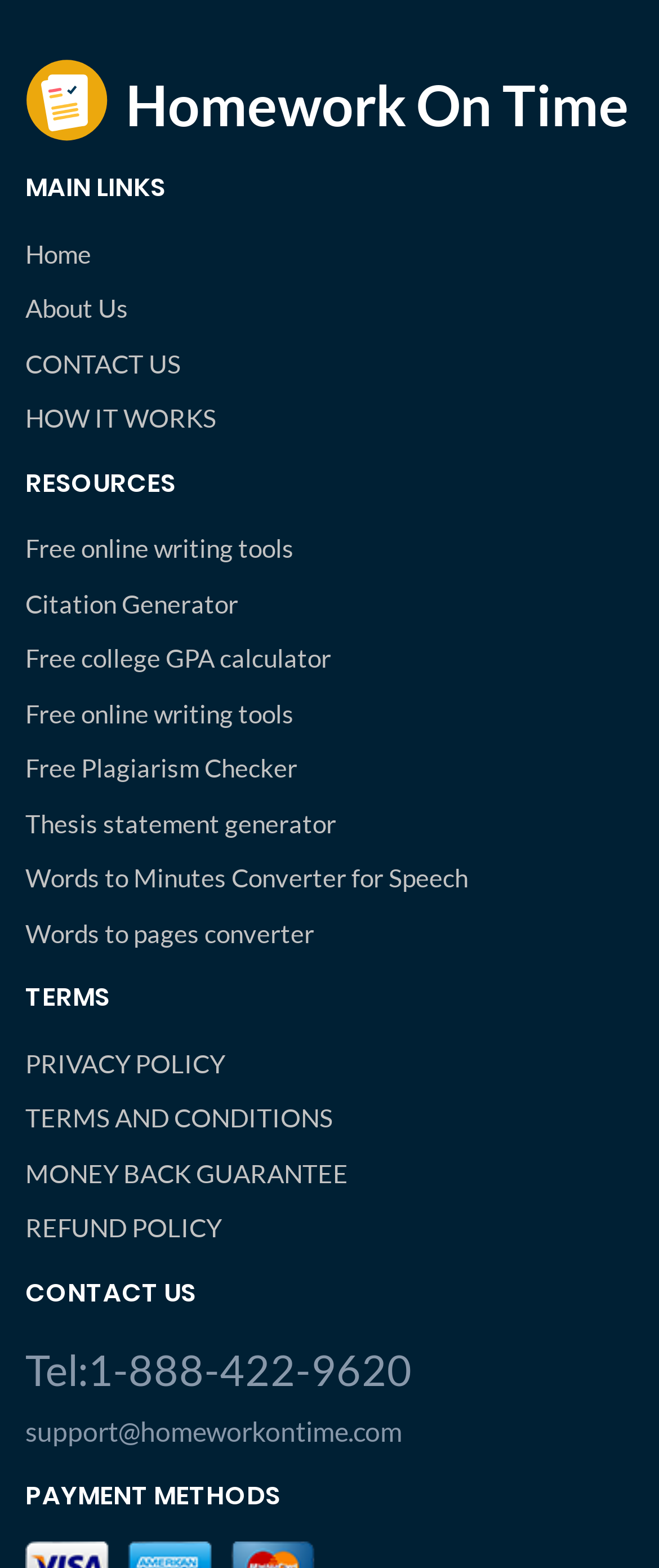What is the last payment method?
Please use the image to provide an in-depth answer to the question.

The last payment method is not specified because the 'PAYMENT METHODS' section only provides a heading, but does not list any specific payment methods.